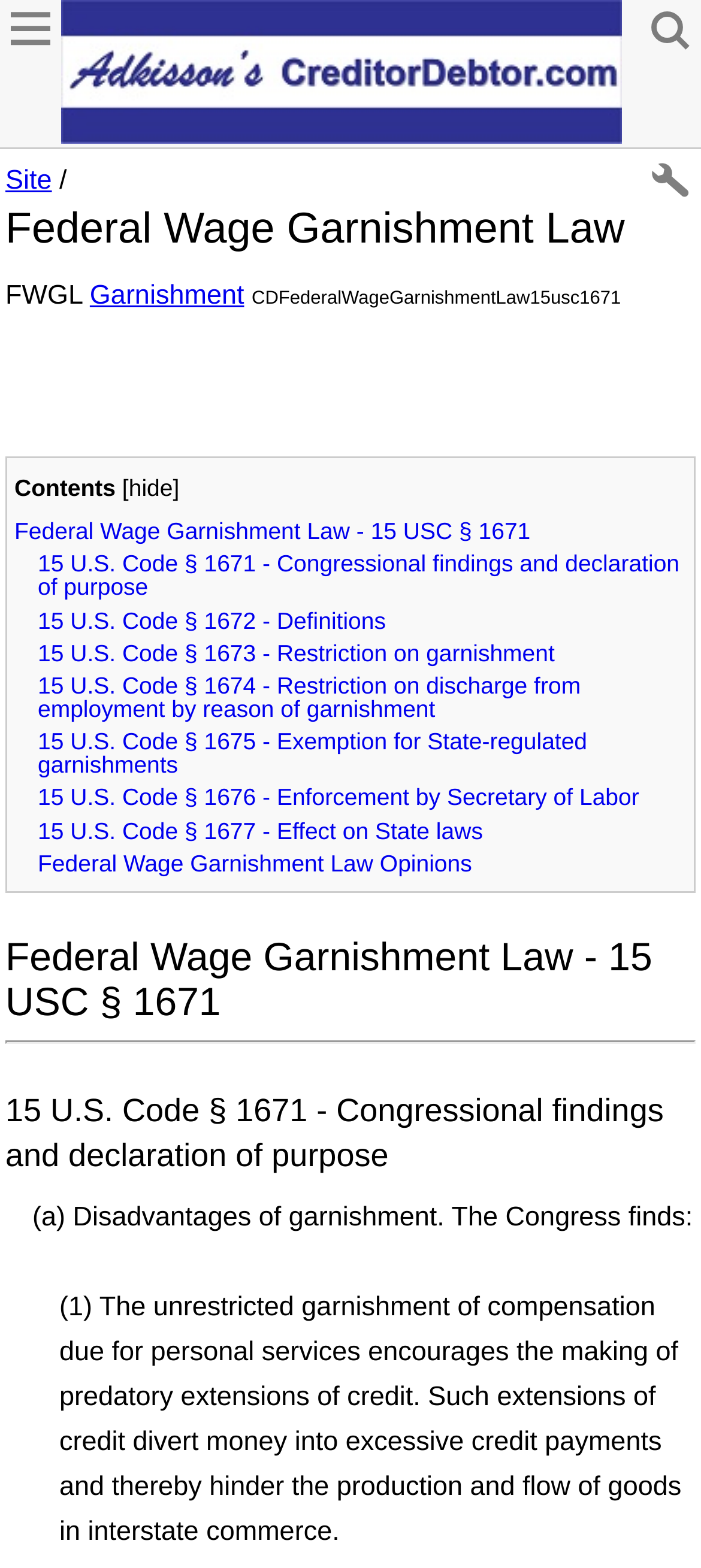Determine the bounding box coordinates for the area you should click to complete the following instruction: "Learn about Federal Wage Garnishment Law".

[0.008, 0.133, 0.992, 0.16]